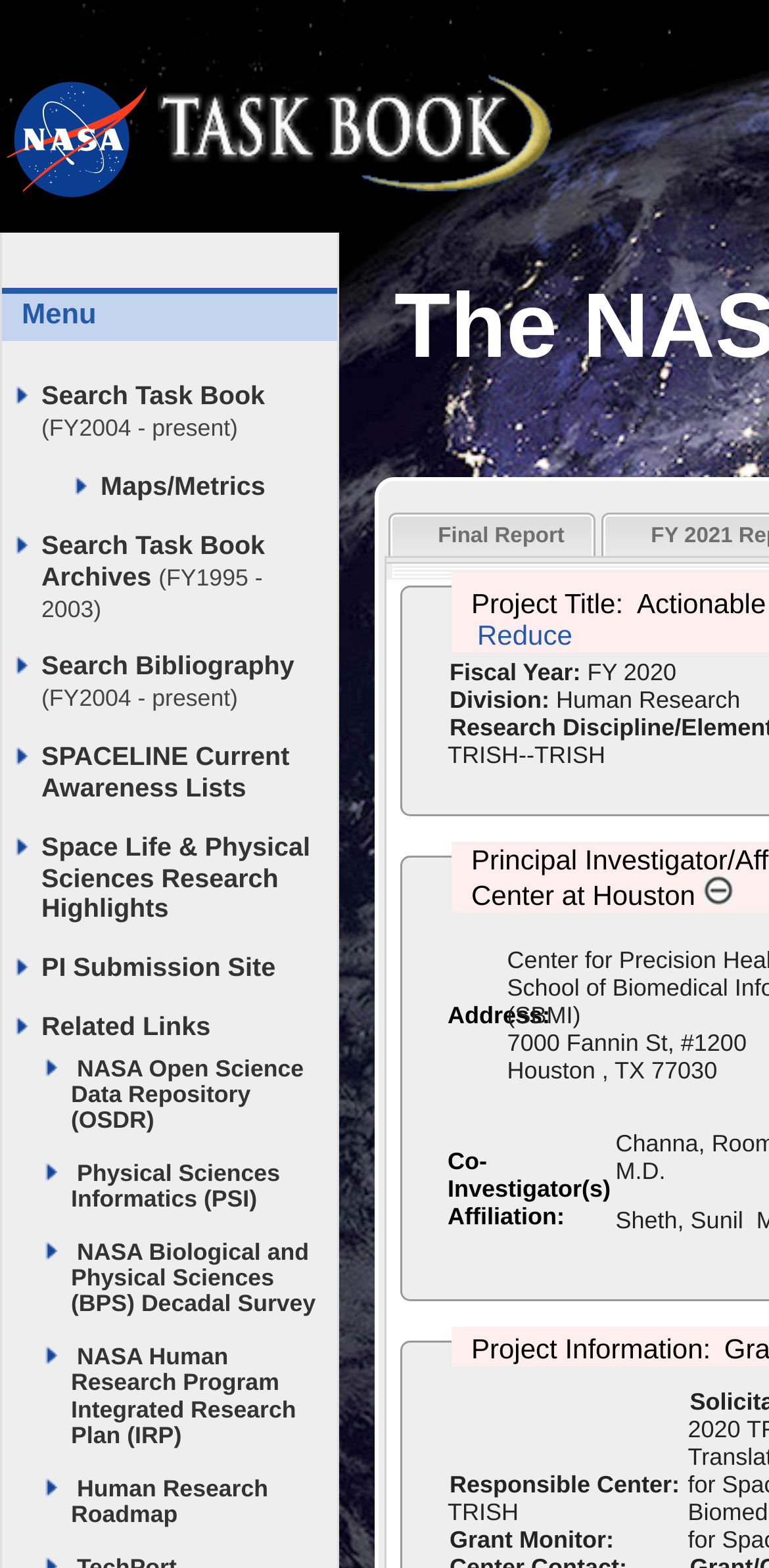Please identify the bounding box coordinates of the element's region that should be clicked to execute the following instruction: "Check Privacy policy". The bounding box coordinates must be four float numbers between 0 and 1, i.e., [left, top, right, bottom].

None